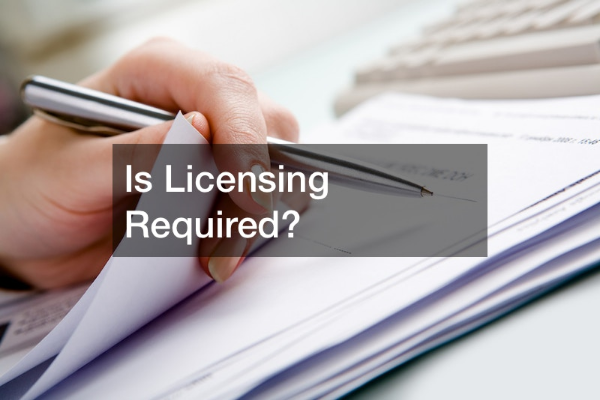What is the purpose of verifying licensing requirements?
Refer to the image and give a detailed answer to the question.

The caption explains that verifying licensing requirements is crucial to protect both the client's investment and to comply with legal standards, which is critical for avoiding future issues during roofing projects.